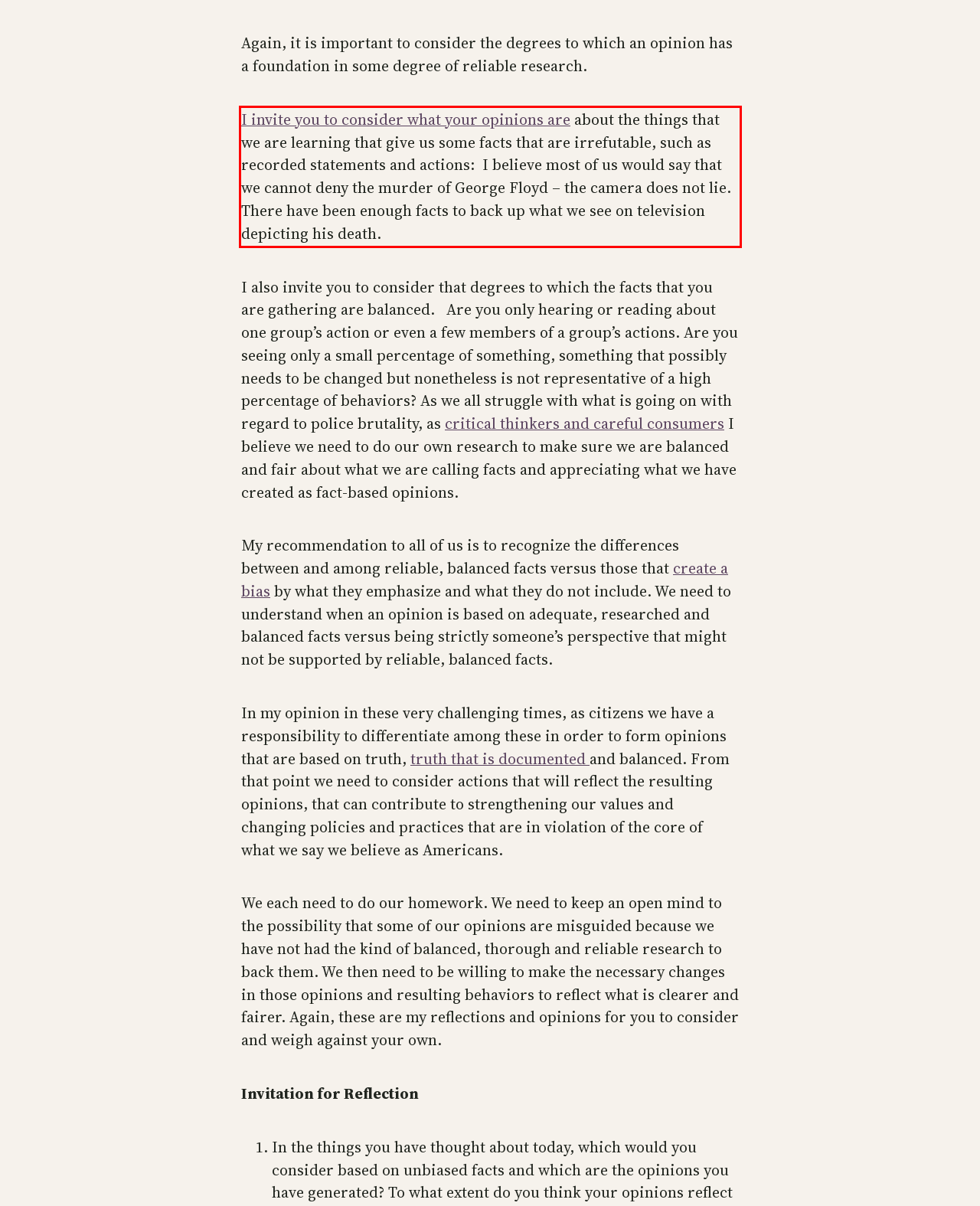You have a screenshot of a webpage with a red bounding box. Identify and extract the text content located inside the red bounding box.

I invite you to consider what your opinions are about the things that we are learning that give us some facts that are irrefutable, such as recorded statements and actions: I believe most of us would say that we cannot deny the murder of George Floyd – the camera does not lie. There have been enough facts to back up what we see on television depicting his death.